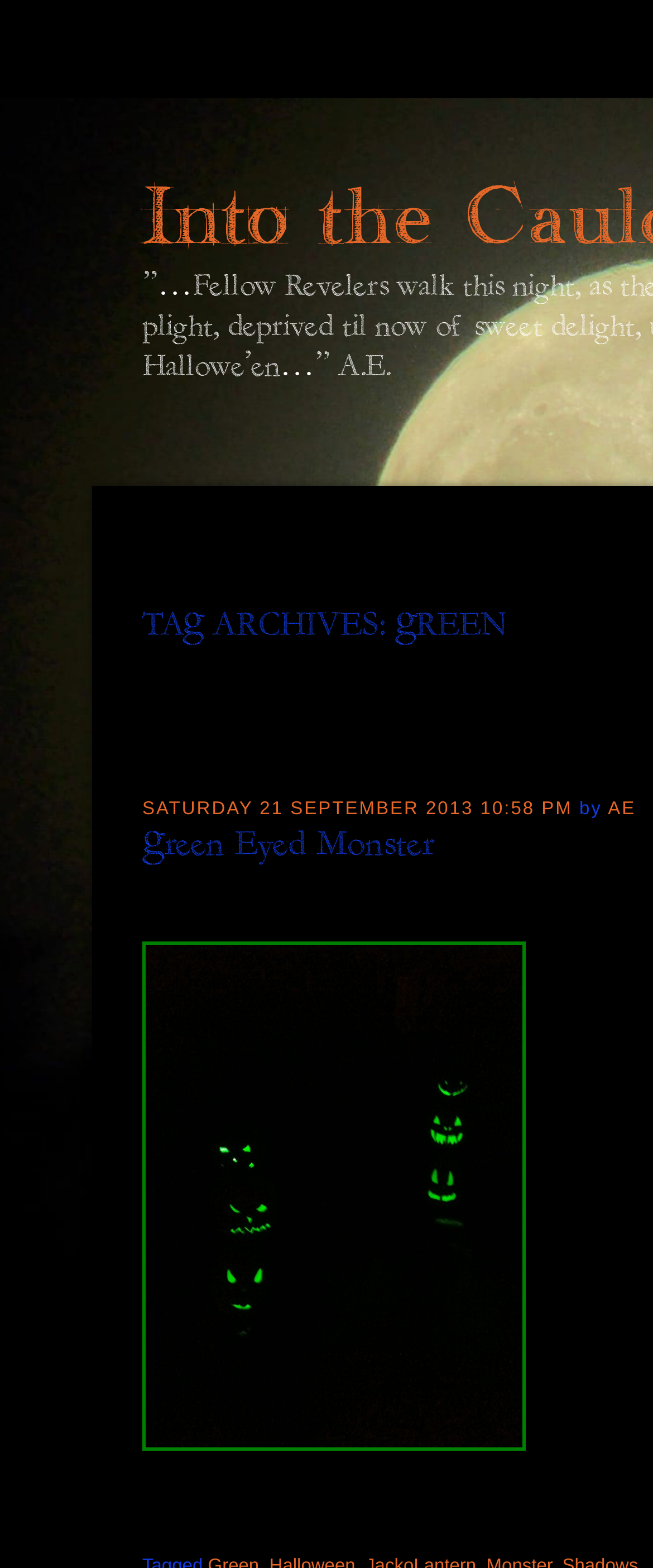What is the file name of the image?
Analyze the screenshot and provide a detailed answer to the question.

I found the file name by looking at the image element with the text 'IMG_0154', which is the file name of the image.